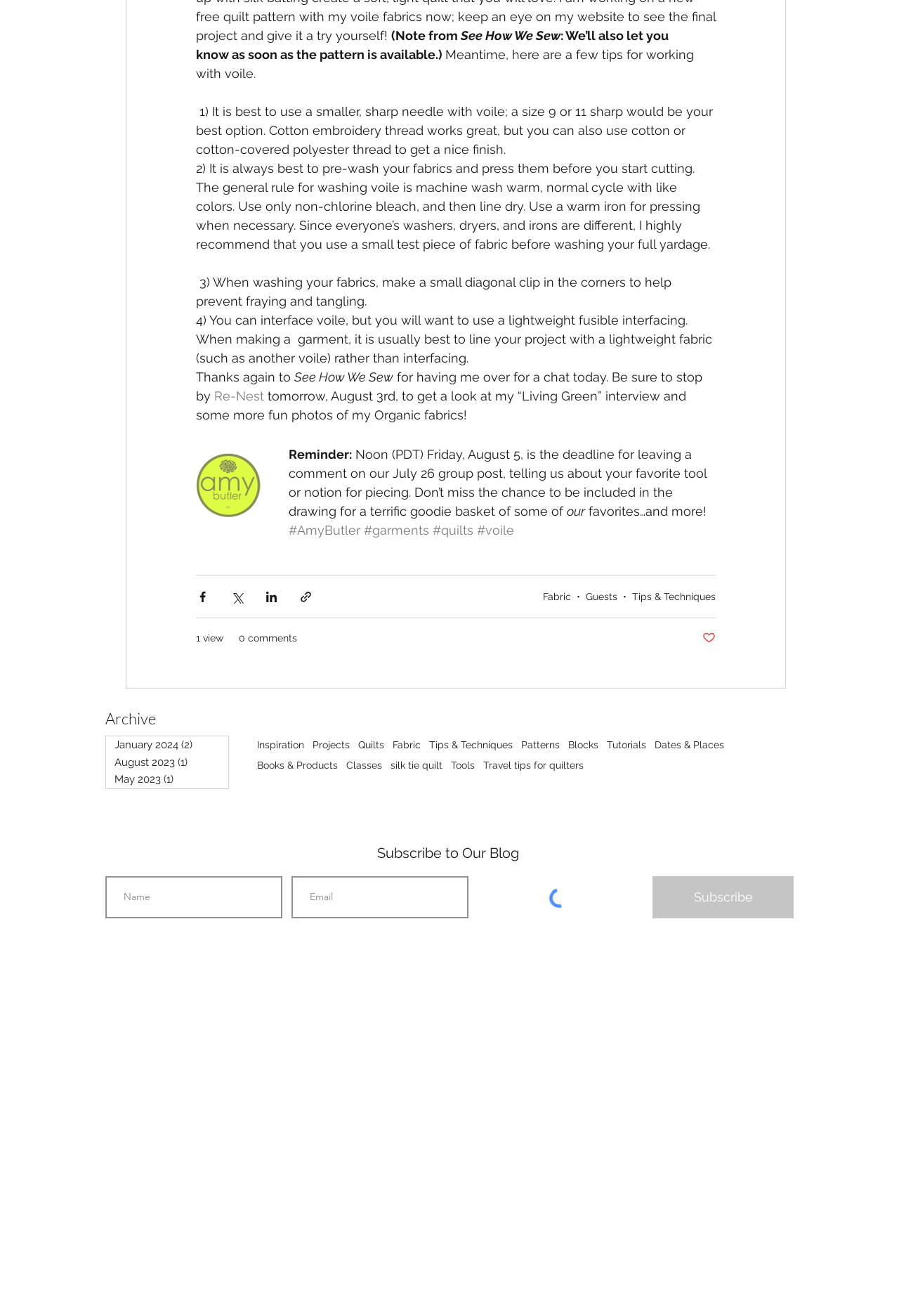Use a single word or phrase to answer the following:
What is the purpose of making a small diagonal clip in the corners of fabric?

To prevent fraying and tangling